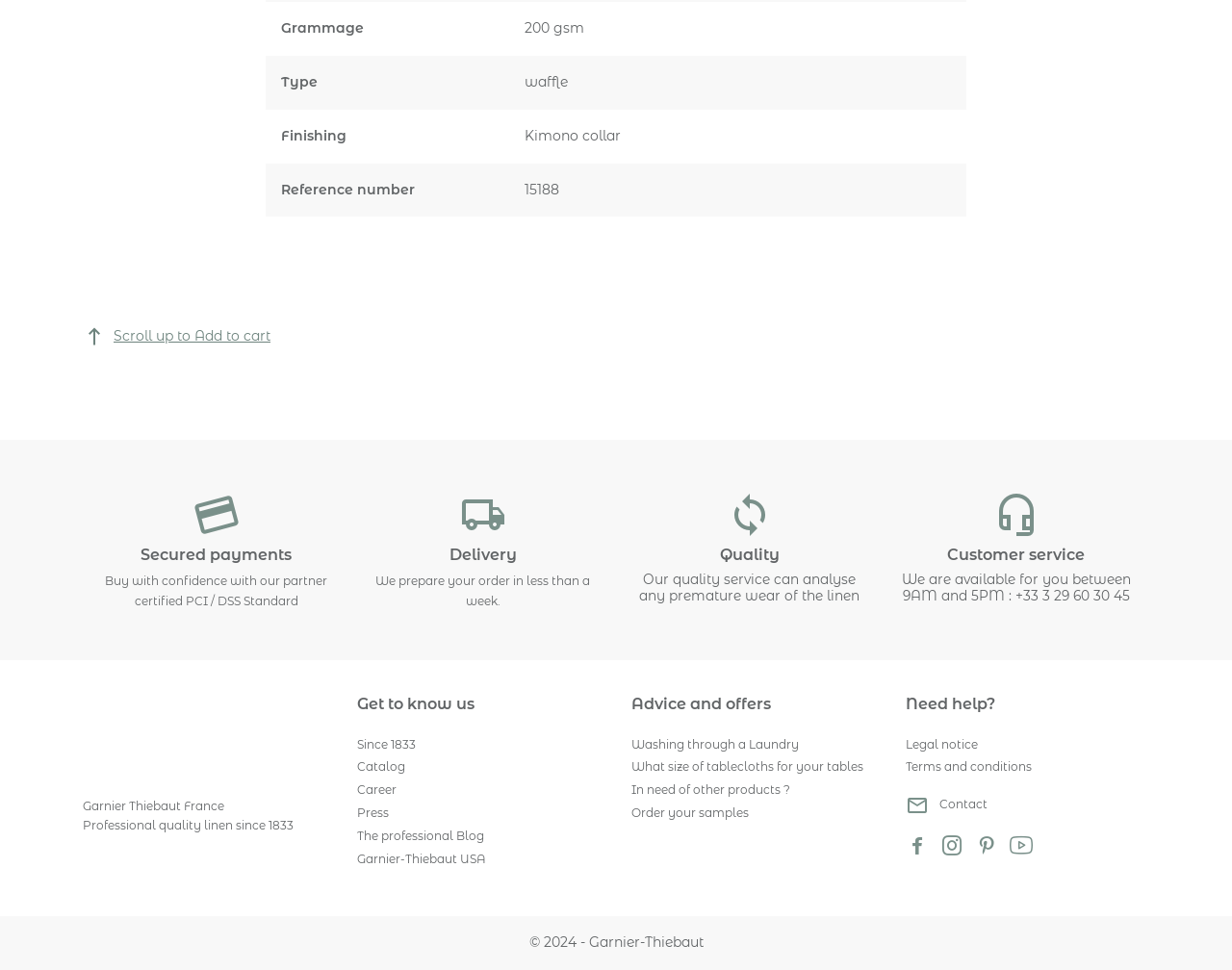Please locate the UI element described by "Advice and offers keyboard_arrow_down" and provide its bounding box coordinates.

[0.512, 0.713, 0.71, 0.74]